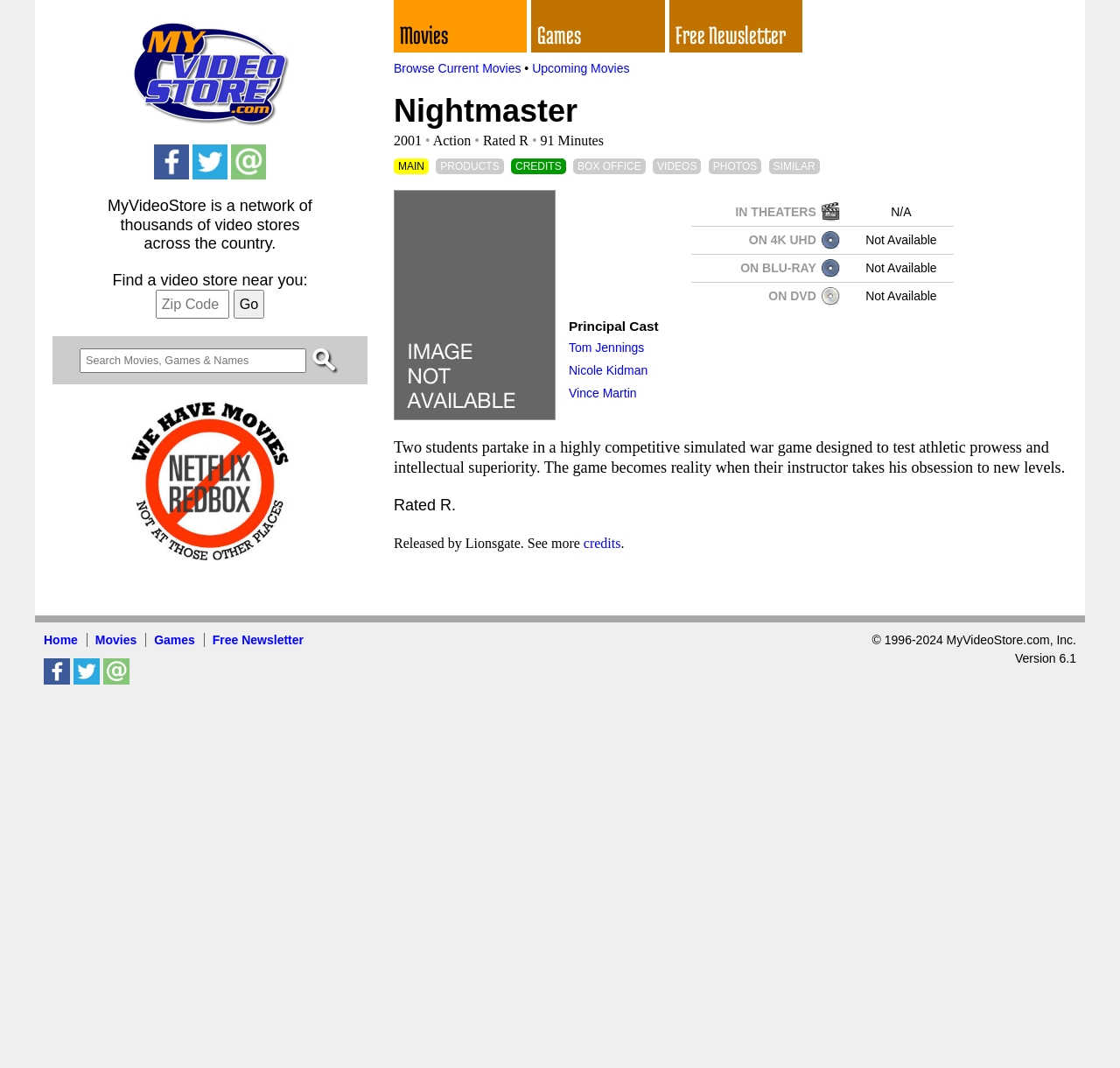Please specify the bounding box coordinates for the clickable region that will help you carry out the instruction: "Click the link '1150'".

None